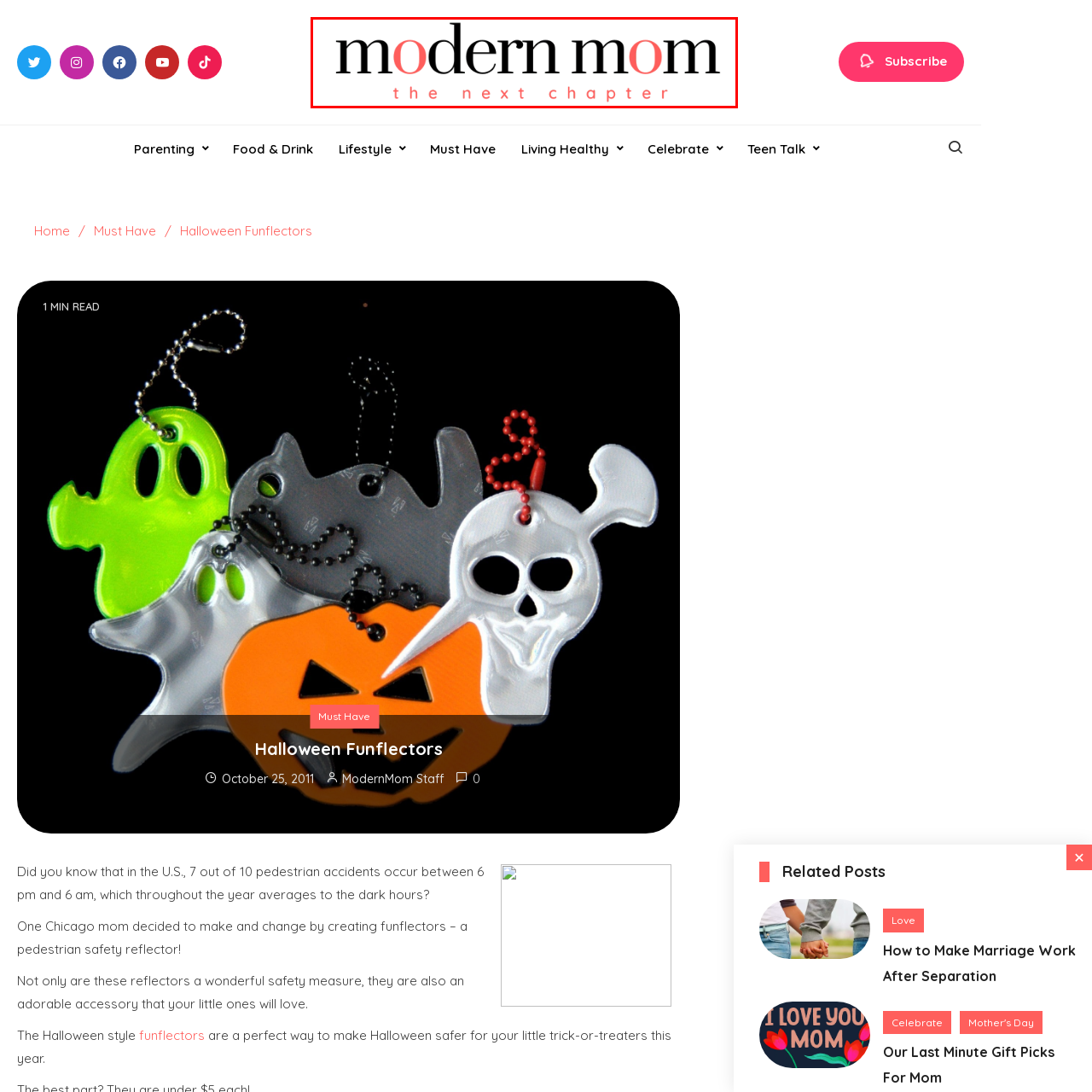Provide an elaborate description of the visual elements present in the image enclosed by the red boundary.

The image features the logo of "Modern Mom," a digital platform designed for mothers, providing resources and support for various aspects of parenting. The logo displays the phrase "modern mom" prominently, with the word "modern" styled in lowercase letters and emphasized in black, while "mom" is playful and written in a mix of lowercase and uppercase, enhancing its appeal. Below the main title, the tagline "the next chapter" is presented in a softer, peach hue, suggesting a journey into new experiences and insights for contemporary mothers. This visual identity captures the essence of a modern motherhood narrative, inviting users to engage with a community focused on parenting and lifestyle tips.